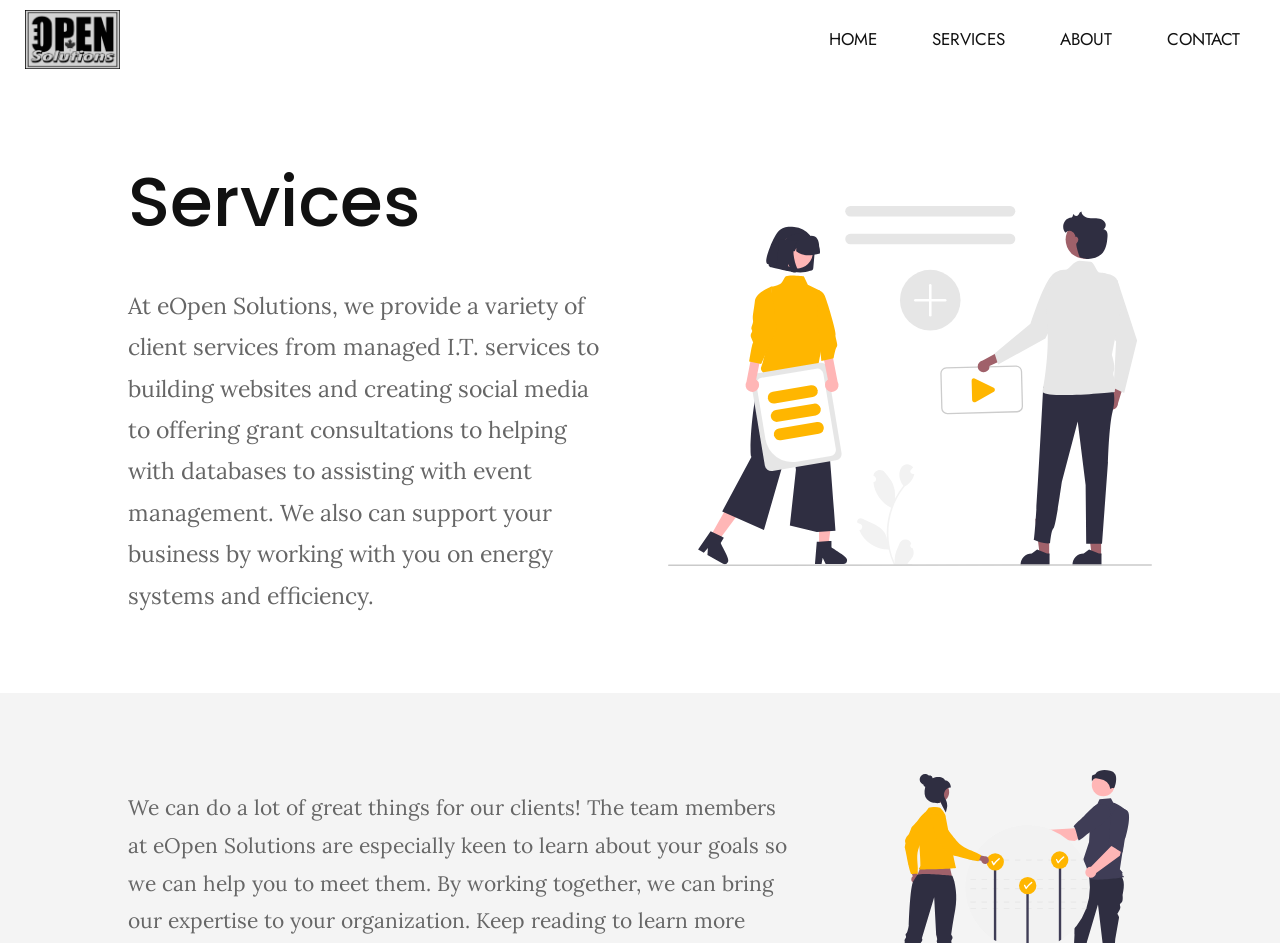Bounding box coordinates are specified in the format (top-left x, top-left y, bottom-right x, bottom-right y). All values are floating point numbers bounded between 0 and 1. Please provide the bounding box coordinate of the region this sentence describes:  Home Services About Contact

[0.094, 0.017, 0.98, 0.067]